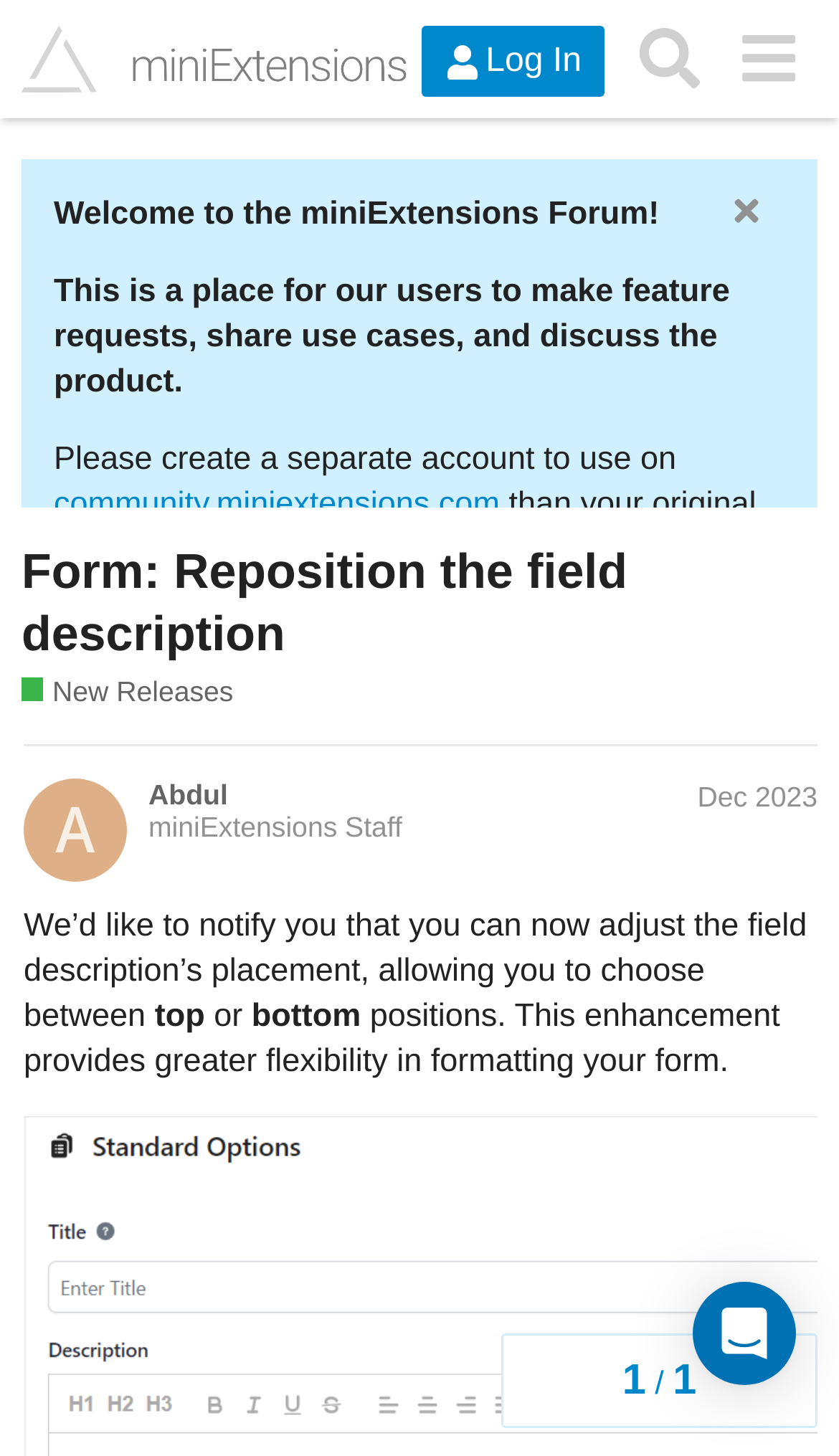Please specify the bounding box coordinates of the element that should be clicked to execute the given instruction: 'Read the post from Abdul'. Ensure the coordinates are four float numbers between 0 and 1, expressed as [left, top, right, bottom].

[0.177, 0.534, 0.974, 0.581]